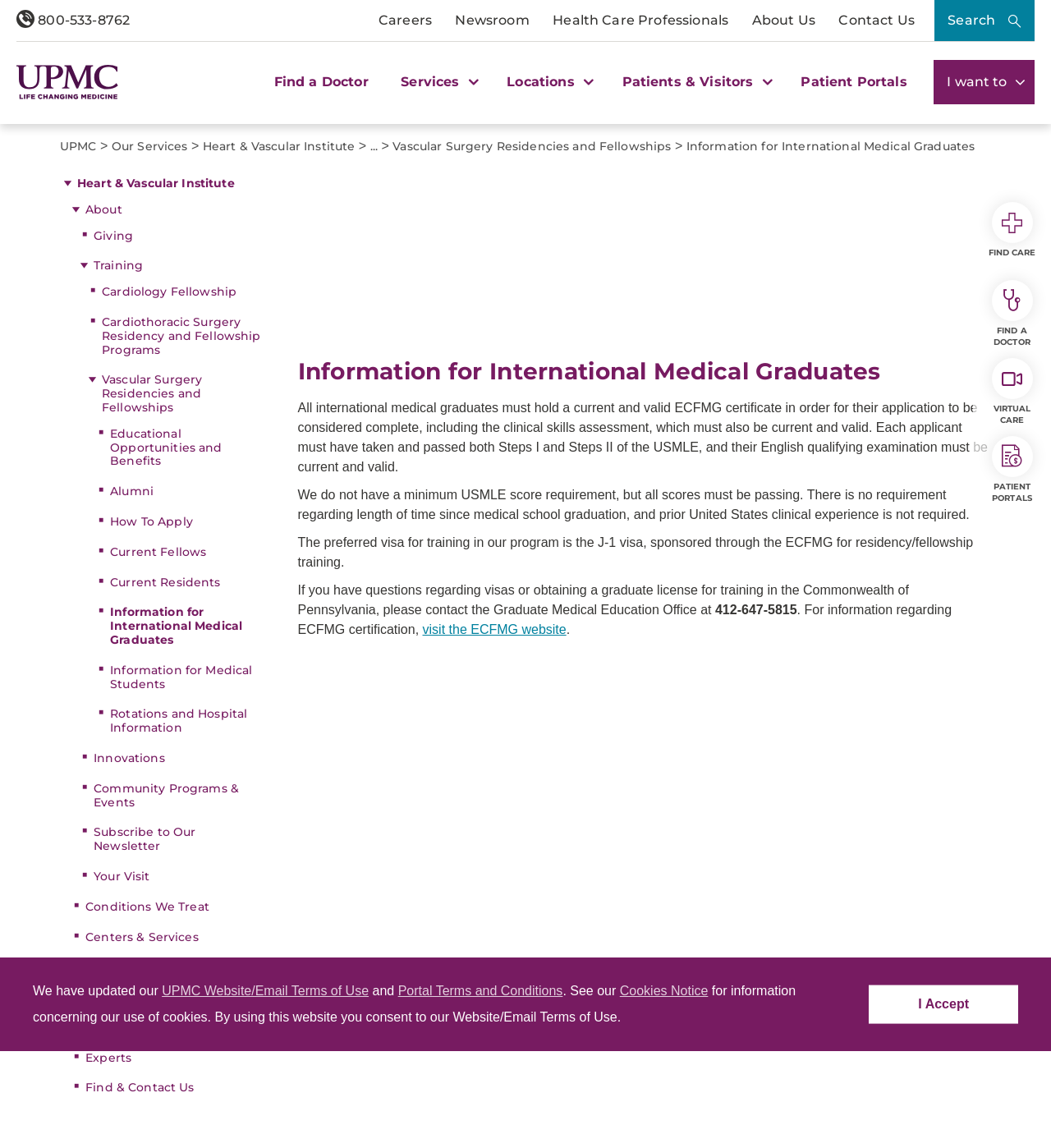Identify the bounding box coordinates for the element you need to click to achieve the following task: "Visit the ECFMG website". Provide the bounding box coordinates as four float numbers between 0 and 1, in the form [left, top, right, bottom].

[0.402, 0.542, 0.539, 0.555]